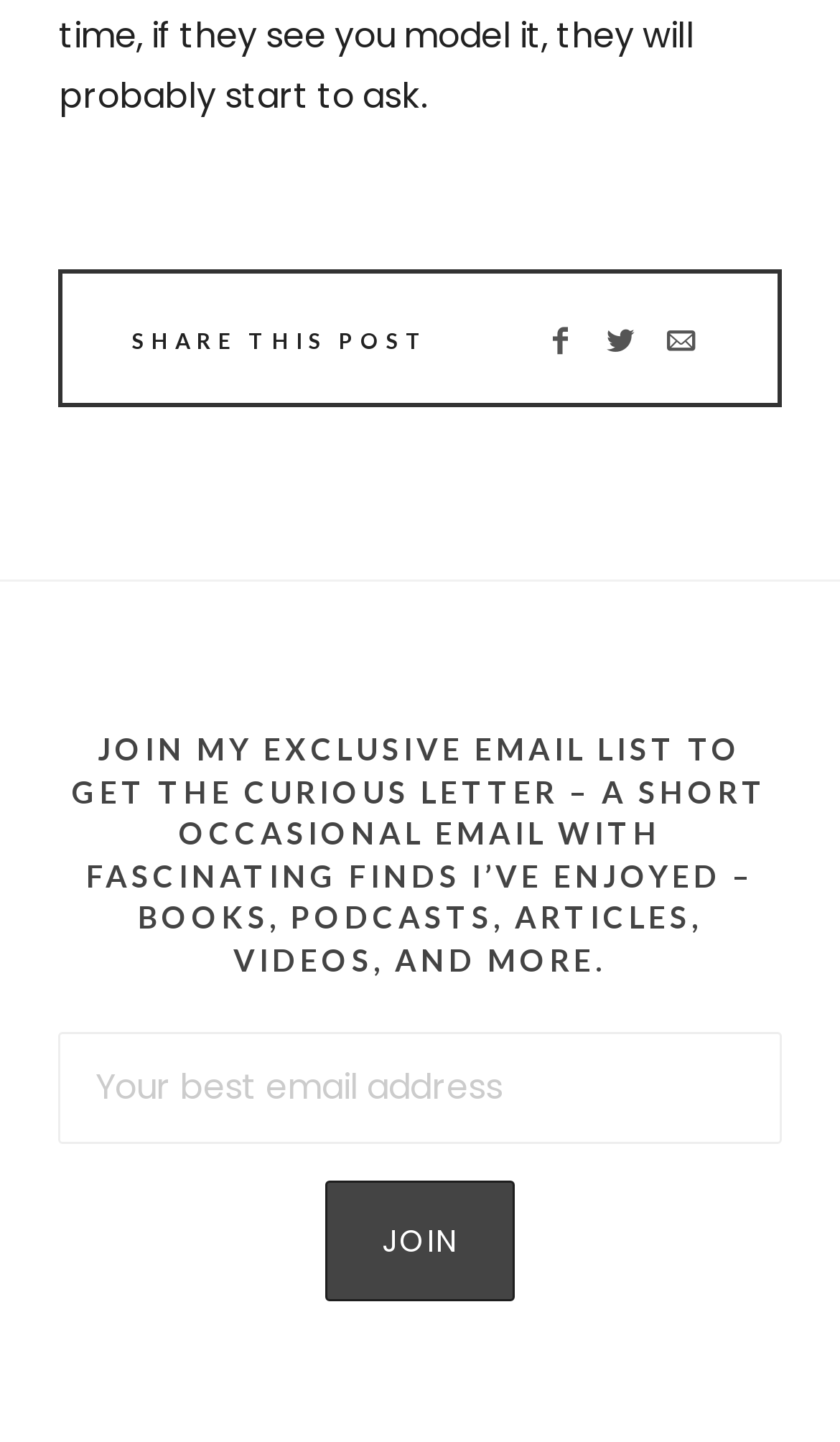What is the function of the button?
Please look at the screenshot and answer in one word or a short phrase.

Join email list